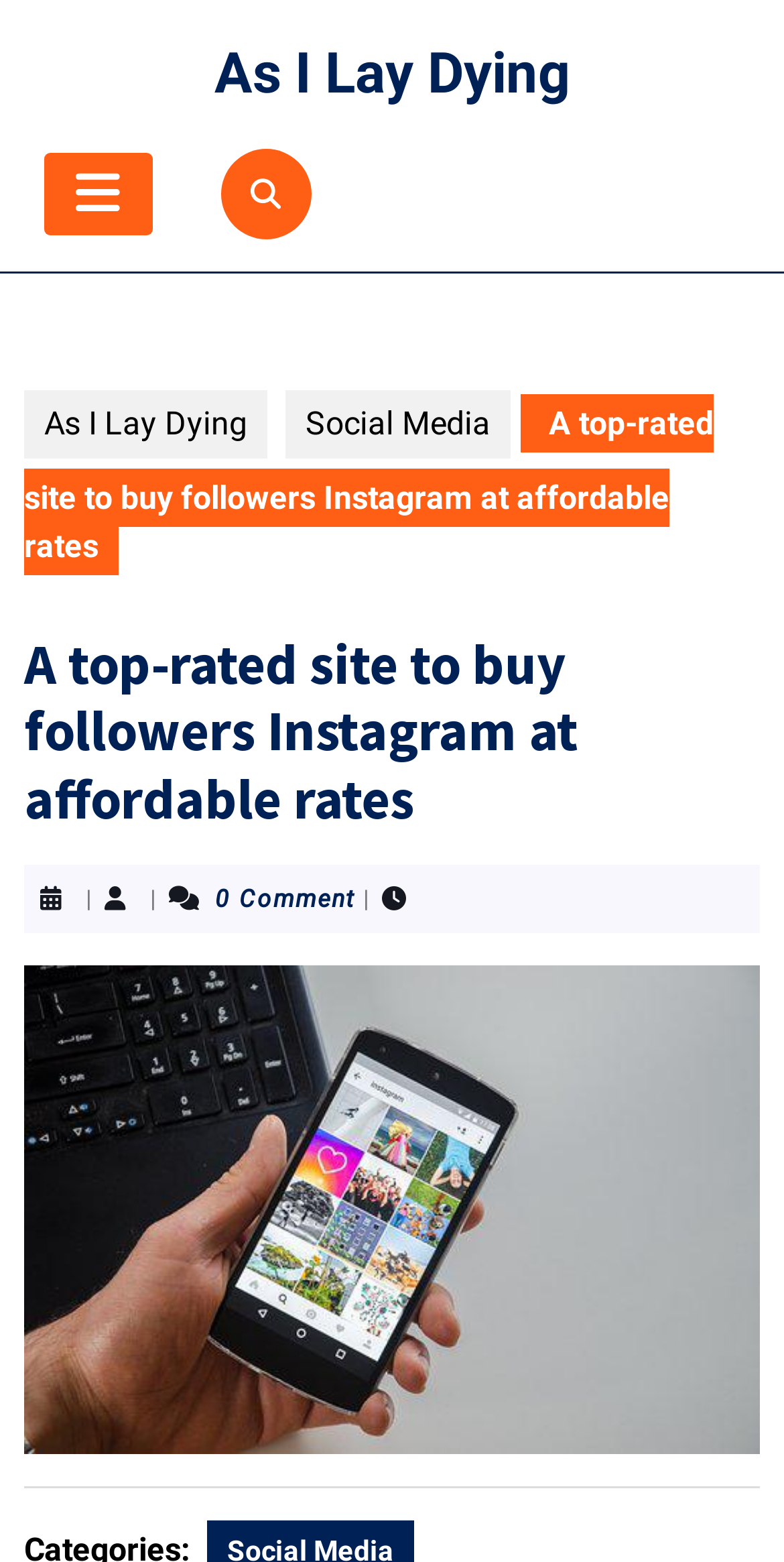Find and extract the text of the primary heading on the webpage.

A top-rated site to buy followers Instagram at affordable rates